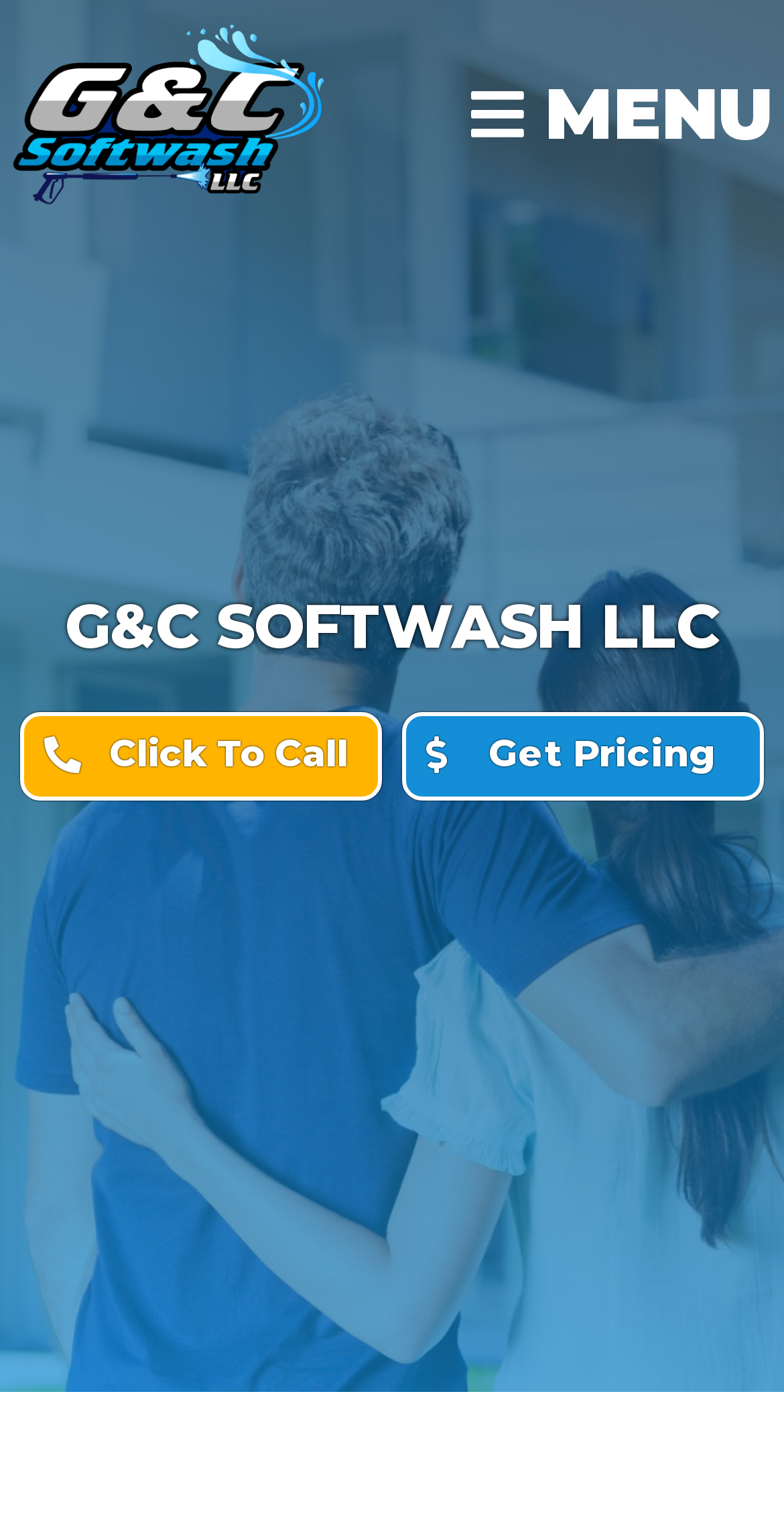What is the company's phone number?
Using the visual information from the image, give a one-word or short-phrase answer.

(603) 732-9074